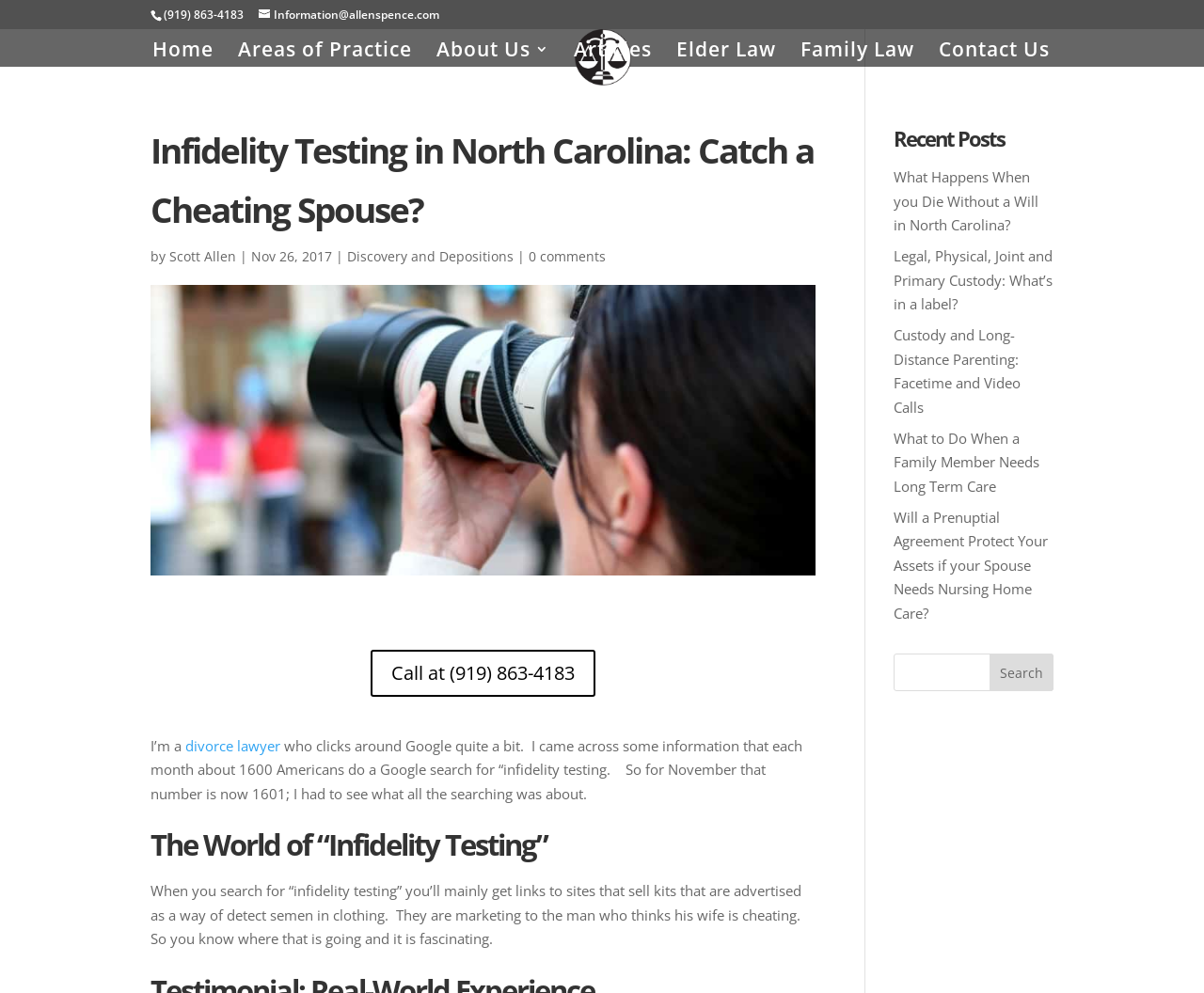Generate a comprehensive description of the webpage content.

The webpage appears to be a law firm's website, specifically focused on infidelity testing and family law. At the top, there is a phone number "(919) 863-4183" and an email address "Information@allenspence.com" on the left side, followed by the law firm's name "Allen and Spence Attorneys At Law" with a small logo next to it. 

Below this, there is a navigation menu with links to "Home", "Areas of Practice", "About Us", "Articles", "Elder Law", "Family Law", and "Contact Us". 

The main content of the webpage is divided into two sections. On the left side, there is a heading "Infidelity Testing in North Carolina: Catch a Cheating Spouse?" followed by an article written by "Scott Allen" on November 26, 2017. The article discusses the topic of infidelity testing, including the author's personal experience searching for information on Google. 

On the right side, there is a section titled "Recent Posts" with links to several articles related to family law, including topics such as wills, custody, and long-term care. Below this, there is a search bar with a text box and a "Search" button.

At the bottom of the page, there is a call-to-action link "Call at (919) 863-4183" and a brief statement from a divorce lawyer.